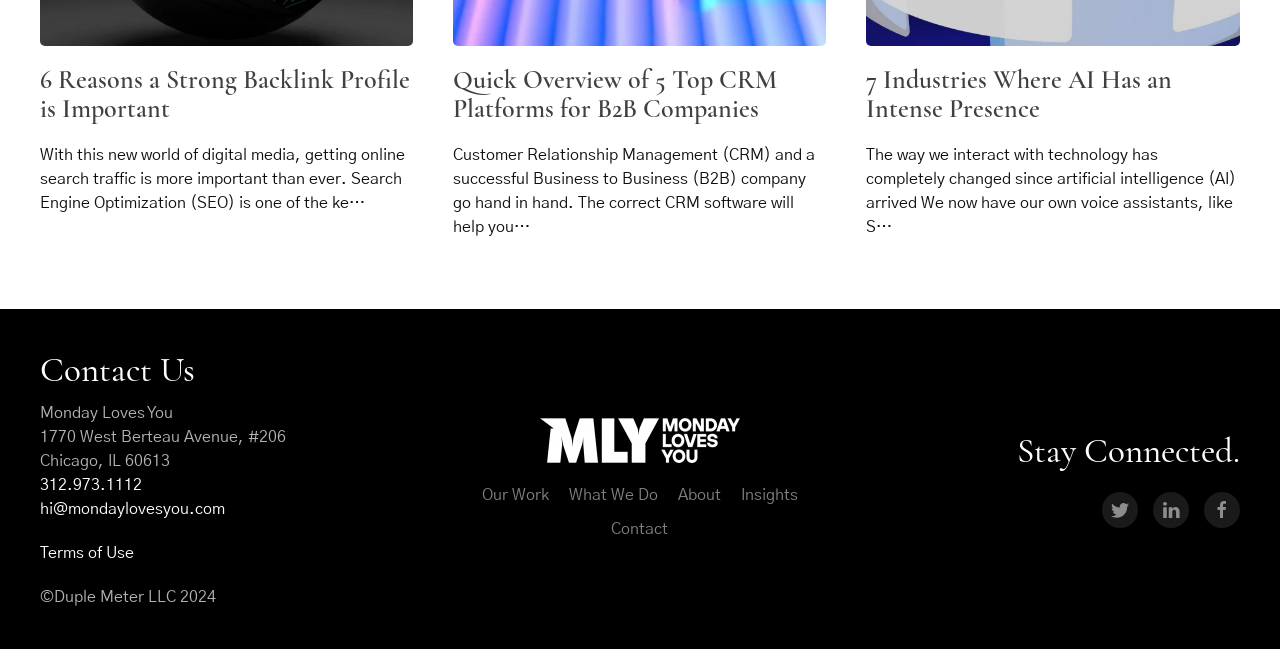How many social media links are there?
Kindly give a detailed and elaborate answer to the question.

I counted the number of social media links by looking at the 'Stay Connected' section, where I found three links with corresponding images.